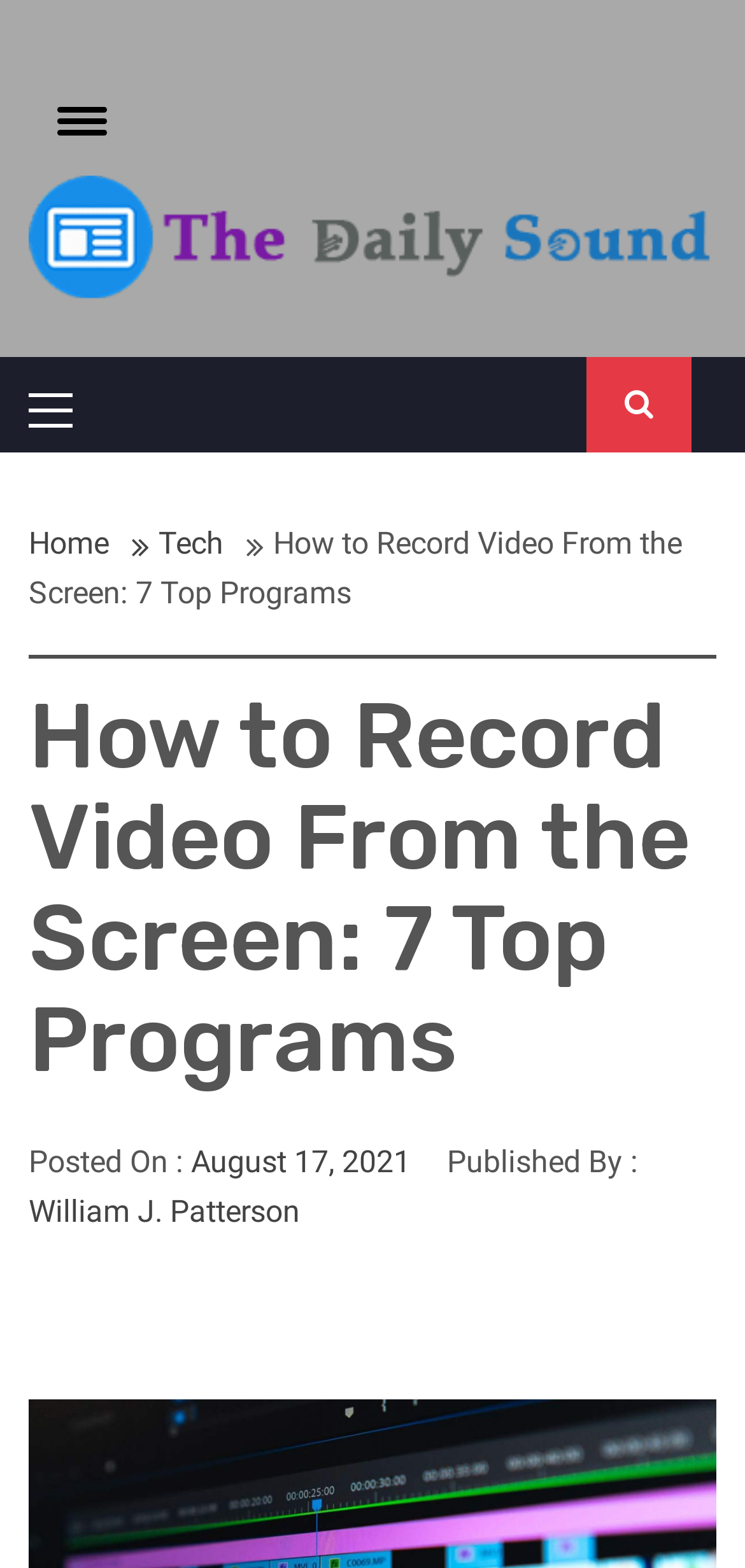Detail the various sections and features of the webpage.

The webpage is an article titled "How to Record Video From the Screen: 7 Top Programs" on a website called "The Daily Sound". At the top left corner, there is a link to toggle the menu. Next to it, there is a link to the website's homepage, "THE DAILY SOUND", accompanied by an image of the website's logo. 

Below these elements, there is a primary menu with a label "Primary Menu" and a link to the right of it. The primary menu is positioned at the top center of the page. 

Further down, there is a navigation section labeled "Breadcrumbs" that displays the article's category path, including links to "Home" and "Tech". The title of the article, "How to Record Video From the Screen: 7 Top Programs", is displayed prominently below the navigation section.

The main content of the article starts with a heading that repeats the title. Below the heading, there is a section that displays the article's metadata, including the posting date, "August 17, 2021", and the author's name, "William J. Patterson".